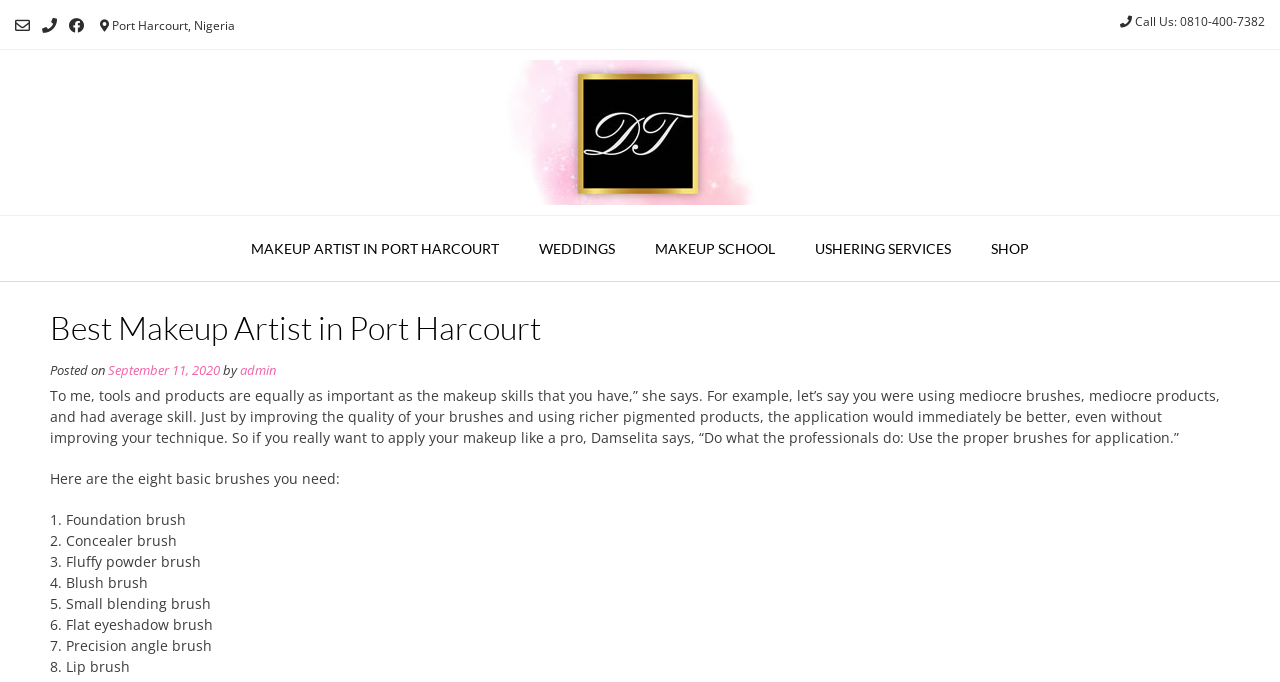Offer a comprehensive description of the webpage’s content and structure.

The webpage appears to be about a makeup artist in Port Harcourt, Nigeria. At the top left corner, there are three social media links represented by icons. Below these icons, the text "Port Harcourt, Nigeria" is displayed. On the top right corner, a phone number "0810-400-7382" is shown with a label "Call Us".

In the middle of the page, there is a prominent link "DT Brand - Best Makeup Artist in Port Harcourt" with an accompanying image. Below this link, there are five navigation links: "MAKEUP ARTIST IN PORT HARCOURT", "WEDDINGS", "MAKEUP SCHOOL", "USHERING SERVICES", and "SHOP".

The main content of the page is an article about the importance of using good makeup tools and products. The article starts with a heading "Best Makeup Artist in Port Harcourt" followed by a date "September 11, 2020" and the author "admin". The article then quotes a makeup artist saying that good tools and products are equally important as makeup skills. The article goes on to explain how using better brushes and products can improve makeup application, even without improving technique.

Below the quote, there is a list of eight basic makeup brushes that a professional makeup artist recommends, including a foundation brush, concealer brush, fluffy powder brush, and others. Each brush is listed with a number and a brief description.